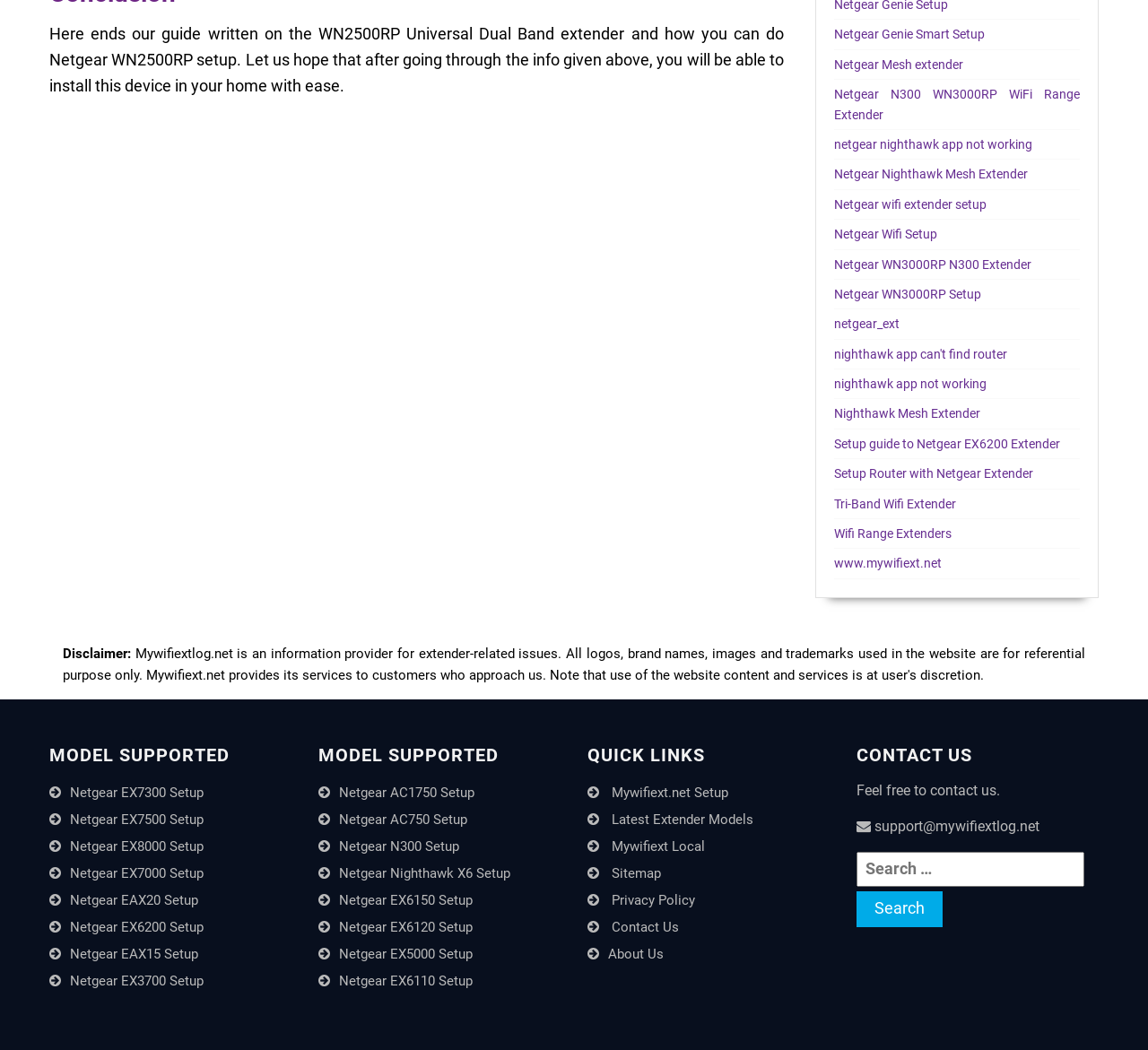Answer the following inquiry with a single word or phrase:
How many Netgear models are supported on this webpage?

Multiple models